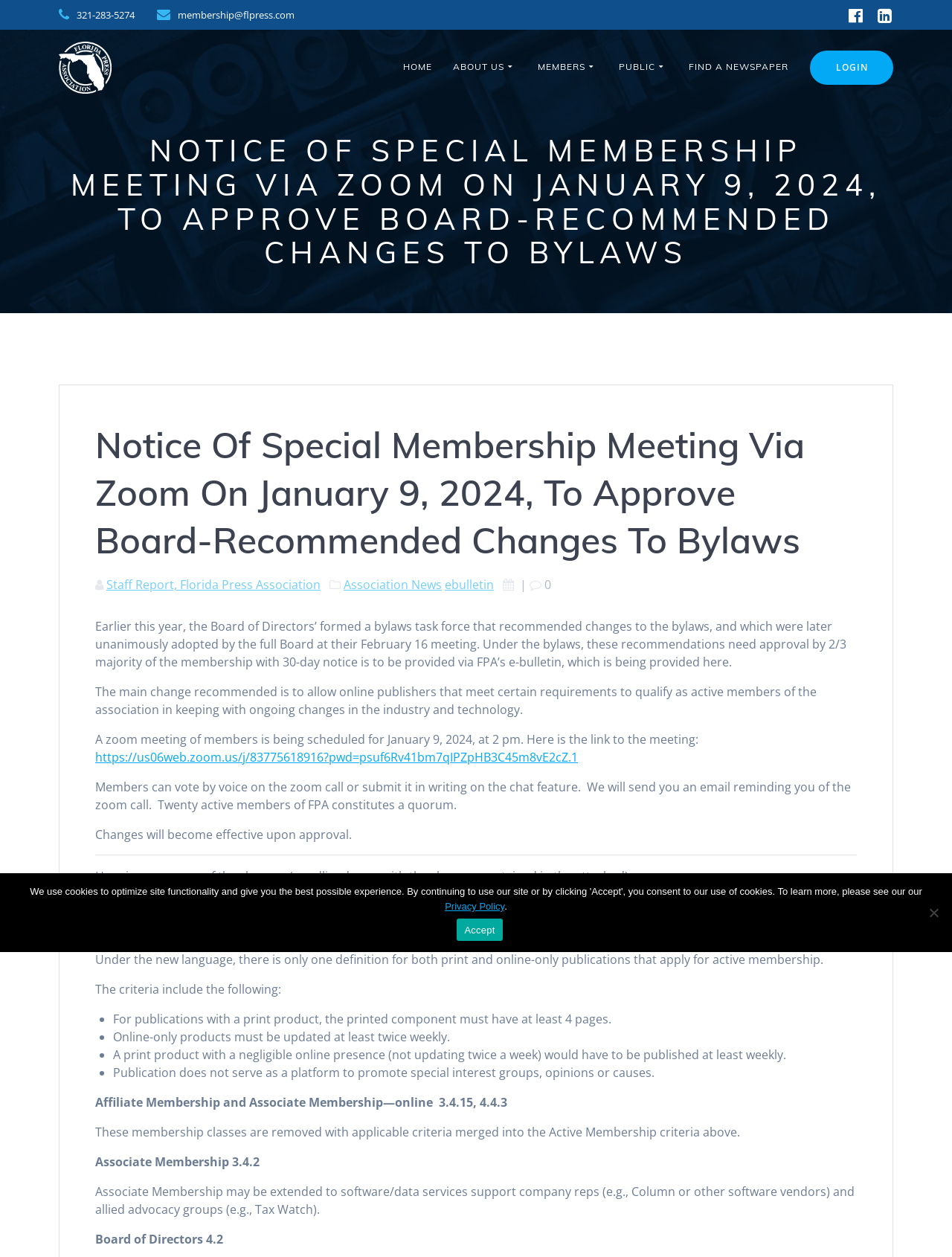Elaborate on the webpage's design and content in a detailed caption.

This webpage is about a special membership meeting of the Florida Press Association (FPA) to approve changes to the bylaws. At the top, there is a header section with the FPA logo, a phone number, and an email address. Below this, there are several links to different sections of the website, including "HOME", "ABOUT US", "MEMBERS", "PUBLIC", and others.

The main content of the page is a notice about the special membership meeting, which will be held via Zoom on January 9, 2024. The meeting is to approve changes to the bylaws, which were recommended by the Board of Directors and adopted by the full Board at their February 16 meeting. The main change is to allow online publishers that meet certain requirements to qualify as active members of the association.

The page provides a summary of the changes, including a redlined copy with the changes. The changes include new criteria for active membership, which apply to both print and online-only publications. The criteria include having at least 4 pages for print products, updating online-only products at least twice weekly, and not serving as a platform to promote special interest groups or causes.

There are also sections on affiliate membership and associate membership, which are being removed and merged into the active membership criteria. Additionally, associate membership may be extended to software/data services support company reps and allied advocacy groups.

At the bottom of the page, there is a separator line, and then a section with links to staff reports, association news, and other resources.